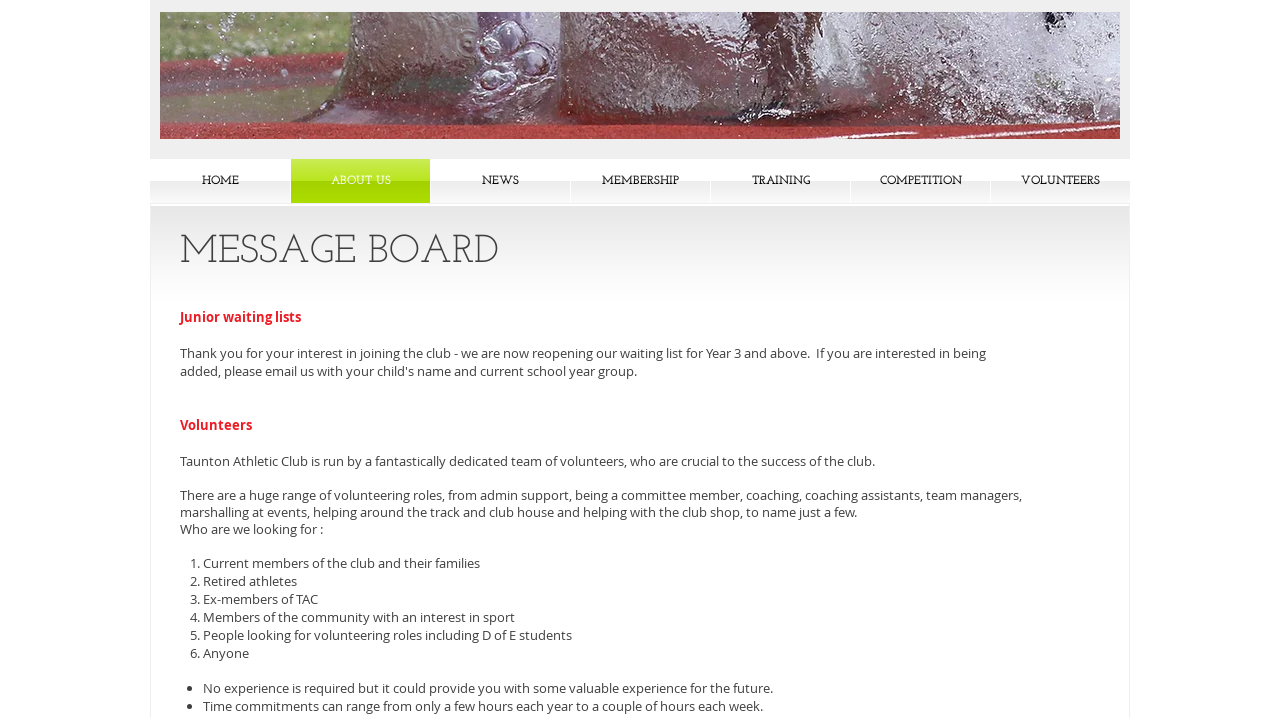Please determine the bounding box coordinates, formatted as (top-left x, top-left y, bottom-right x, bottom-right y), with all values as floating point numbers between 0 and 1. Identify the bounding box of the region described as: situs luxury 111

None